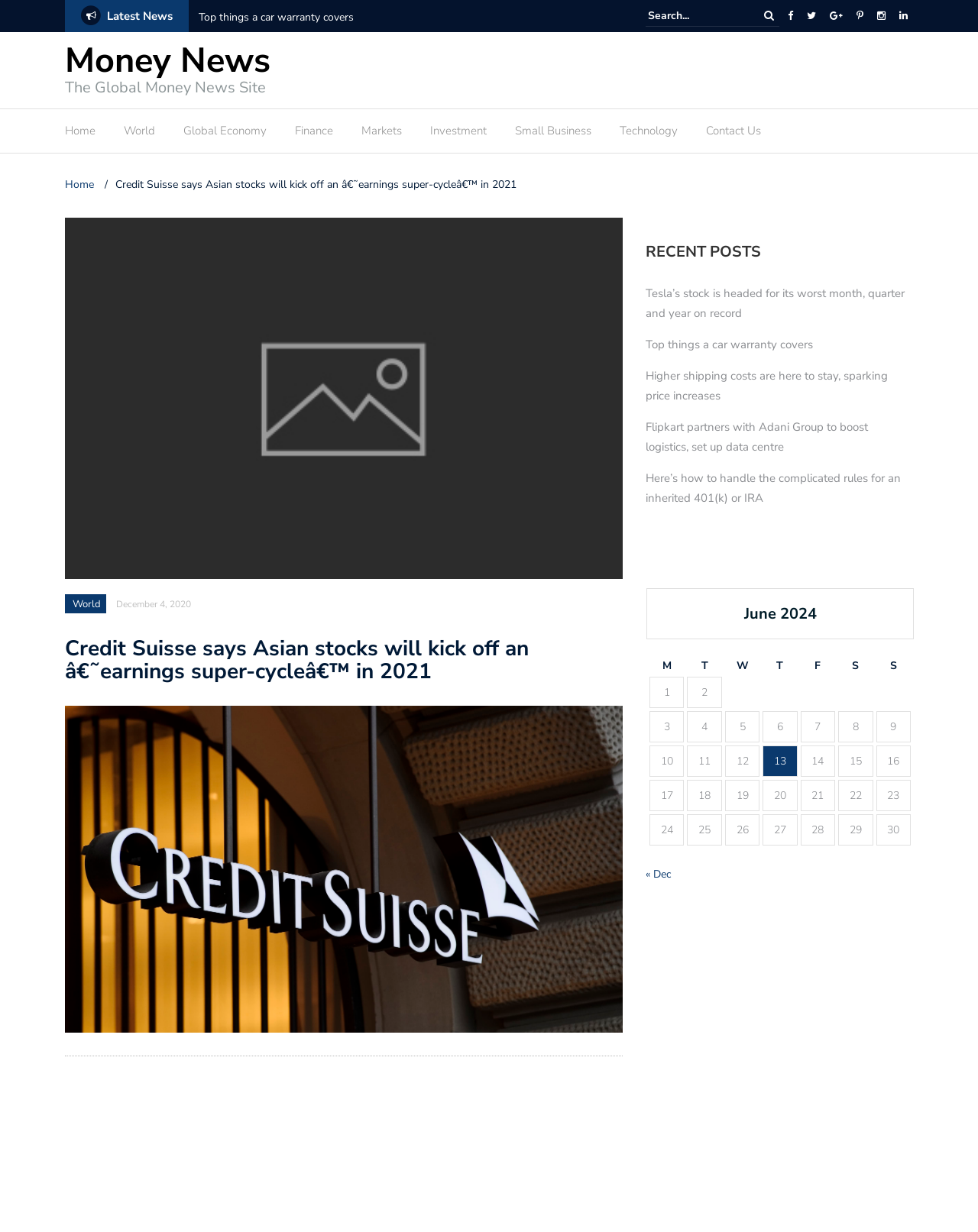What is the title of the main article?
From the screenshot, provide a brief answer in one word or phrase.

Credit Suisse says Asian stocks will kick off an ‘earnings super-cycle’ in 2021